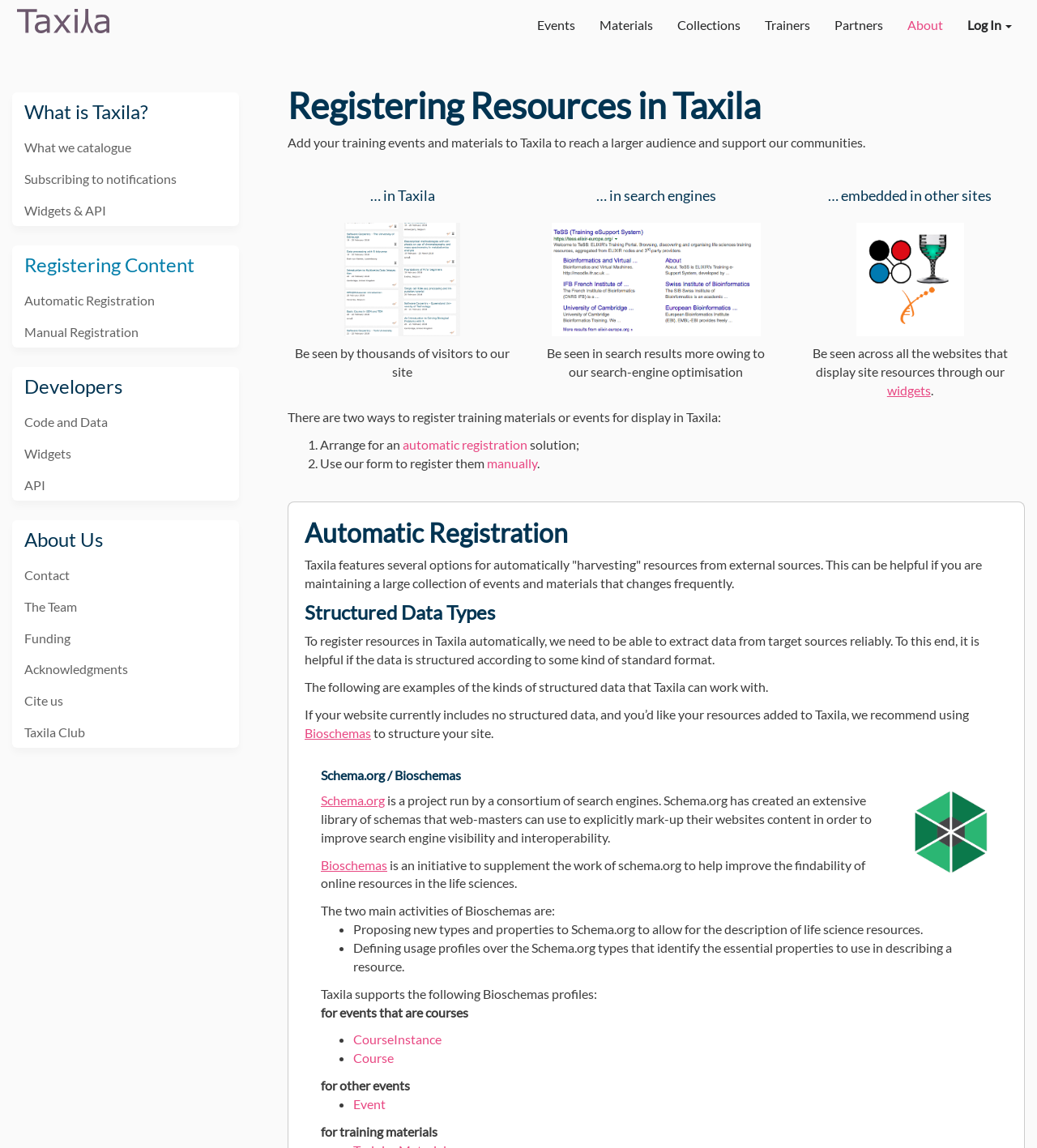Refer to the element description Materials and identify the corresponding bounding box in the screenshot. Format the coordinates as (top-left x, top-left y, bottom-right x, bottom-right y) with values in the range of 0 to 1.

[0.566, 0.001, 0.641, 0.043]